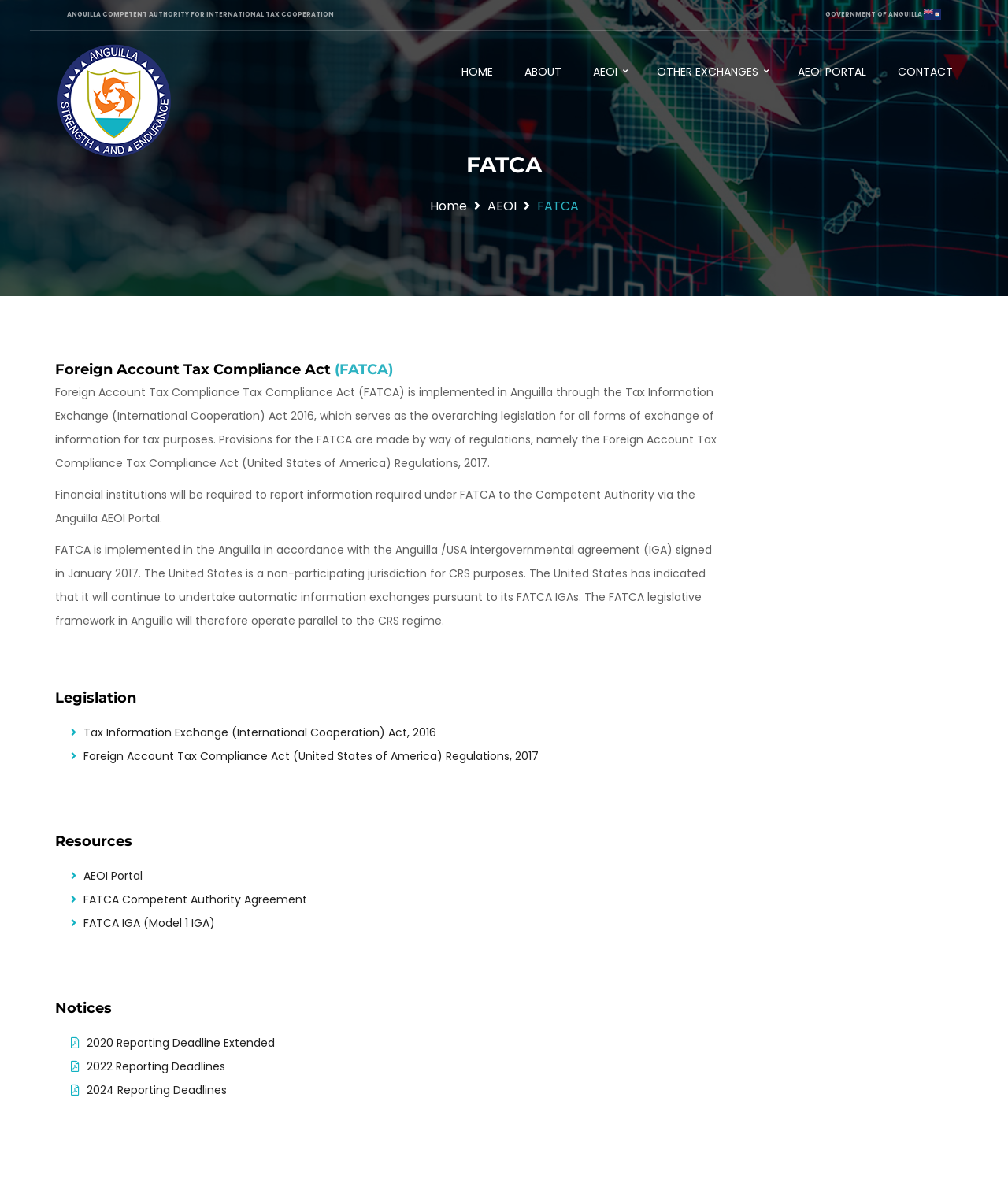Please identify the coordinates of the bounding box that should be clicked to fulfill this instruction: "Click the AEOI link".

[0.588, 0.053, 0.62, 0.067]